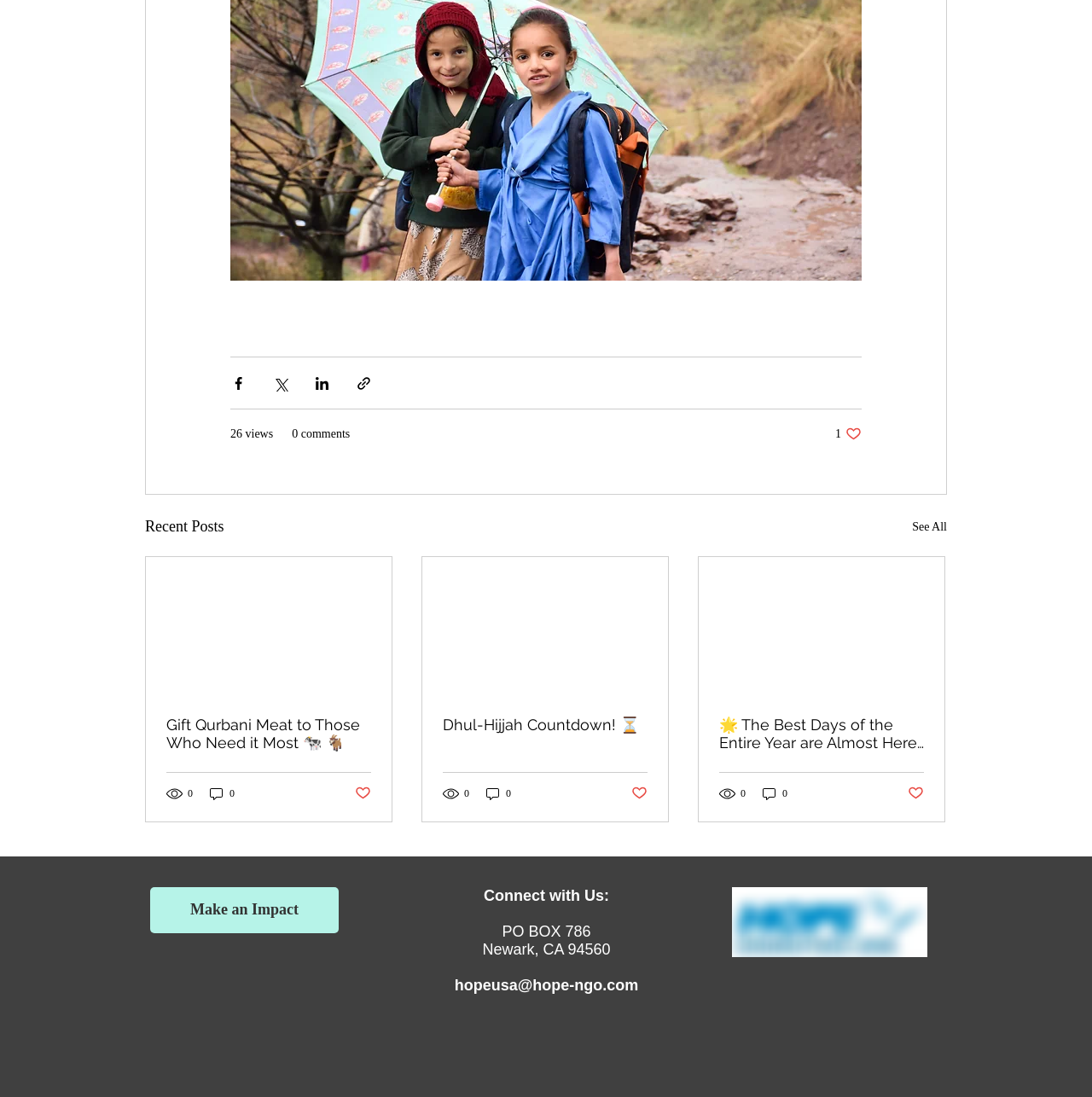What is the topic of the second post?
Utilize the information in the image to give a detailed answer to the question.

The topic of the second post can be found in the link text, which is 'Dhul-Hijjah Countdown!'.